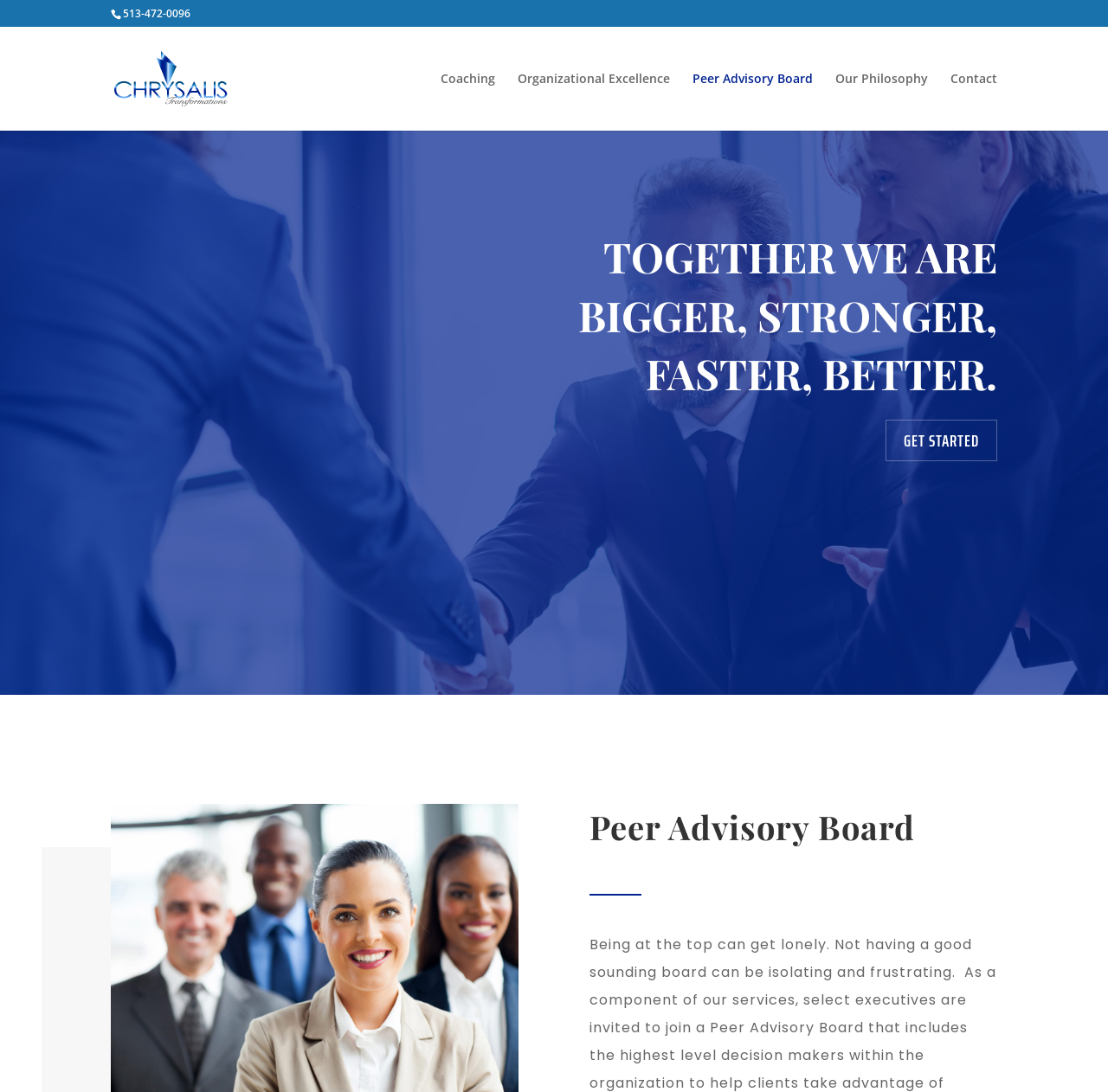Given the description of the UI element: "Get Started", predict the bounding box coordinates in the form of [left, top, right, bottom], with each value being a float between 0 and 1.

[0.799, 0.384, 0.9, 0.422]